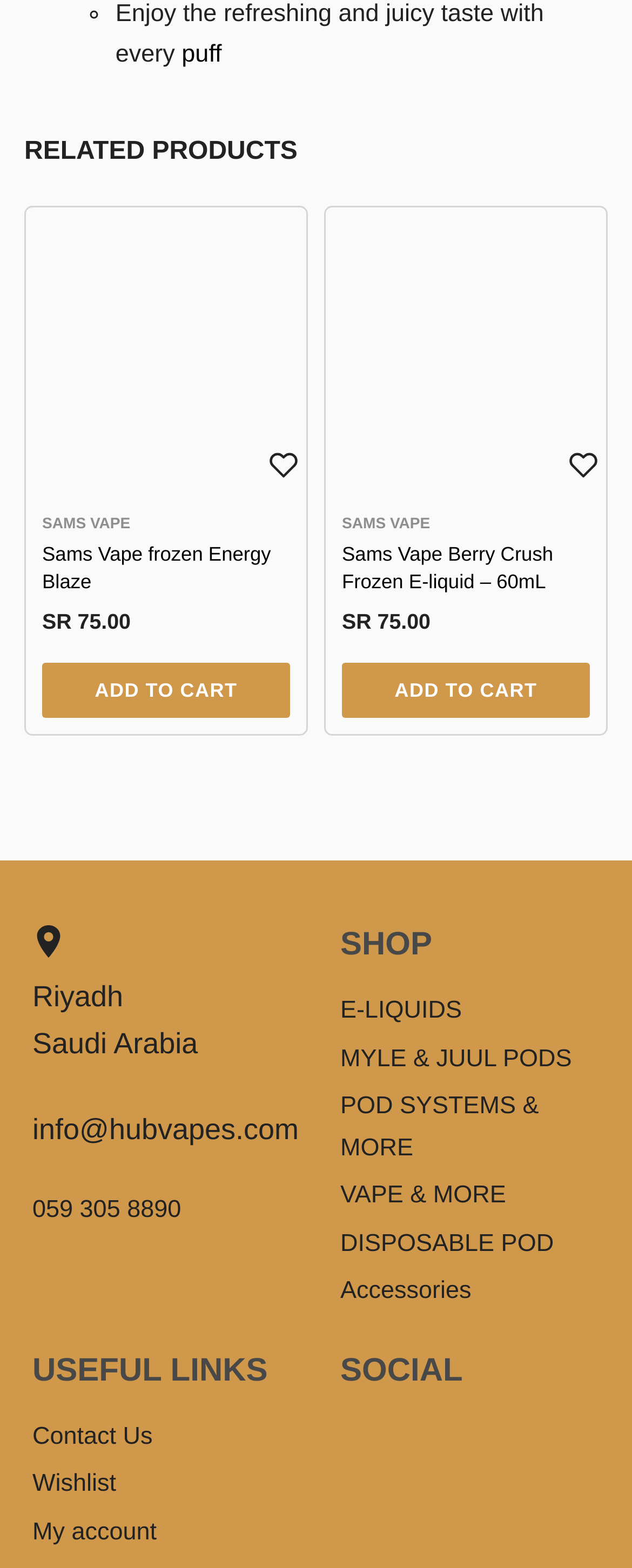What is the text on the button next to 'Sams Vape frozen Energy Blaze'?
Please craft a detailed and exhaustive response to the question.

I found the button element next to the product description 'Sams Vape frozen Energy Blaze' and saw that it has the text 'ADD TO CART'.